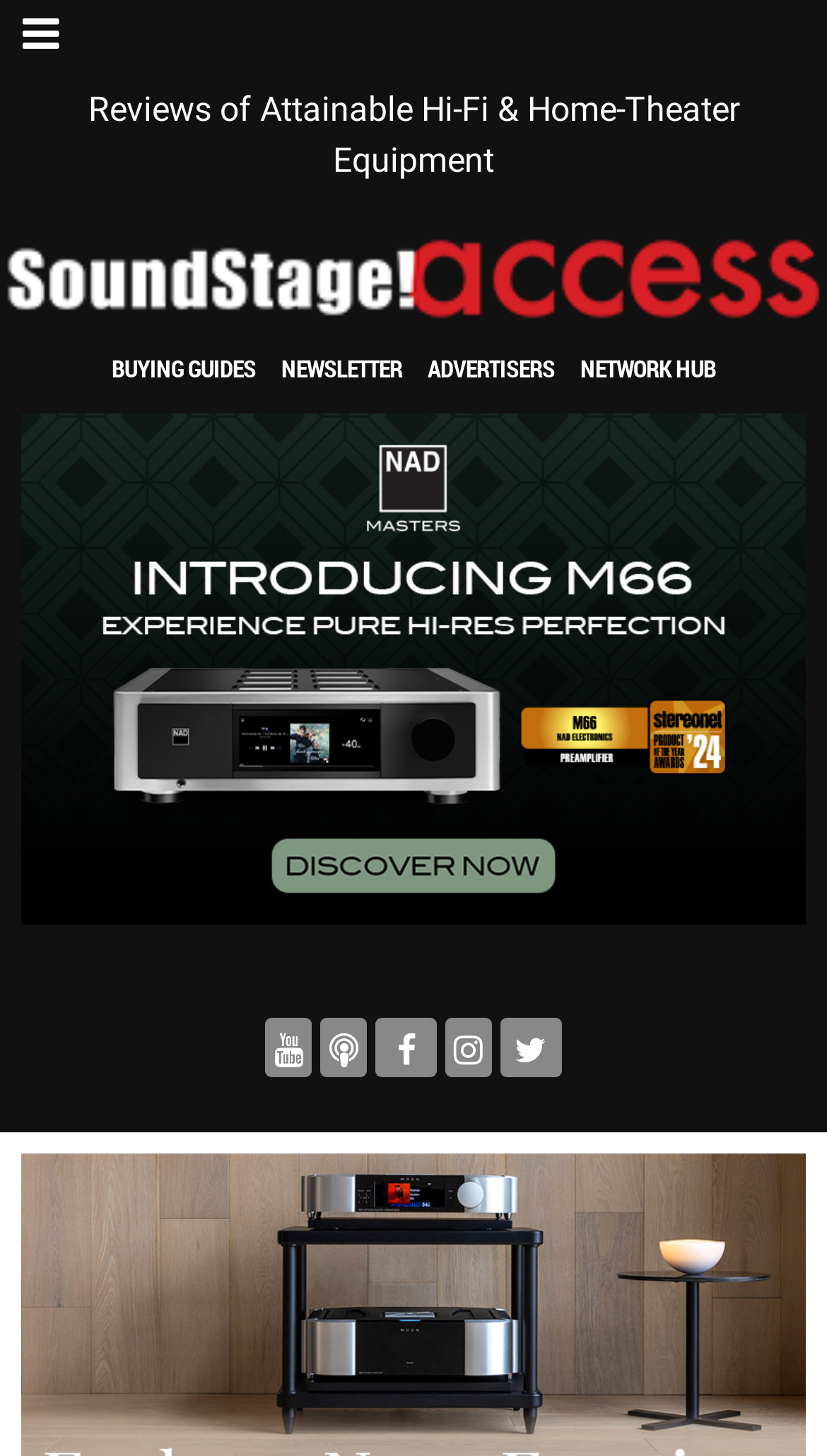What is the name of the brand located at the bottom of the webpage?
Refer to the image and answer the question using a single word or phrase.

Simaudio